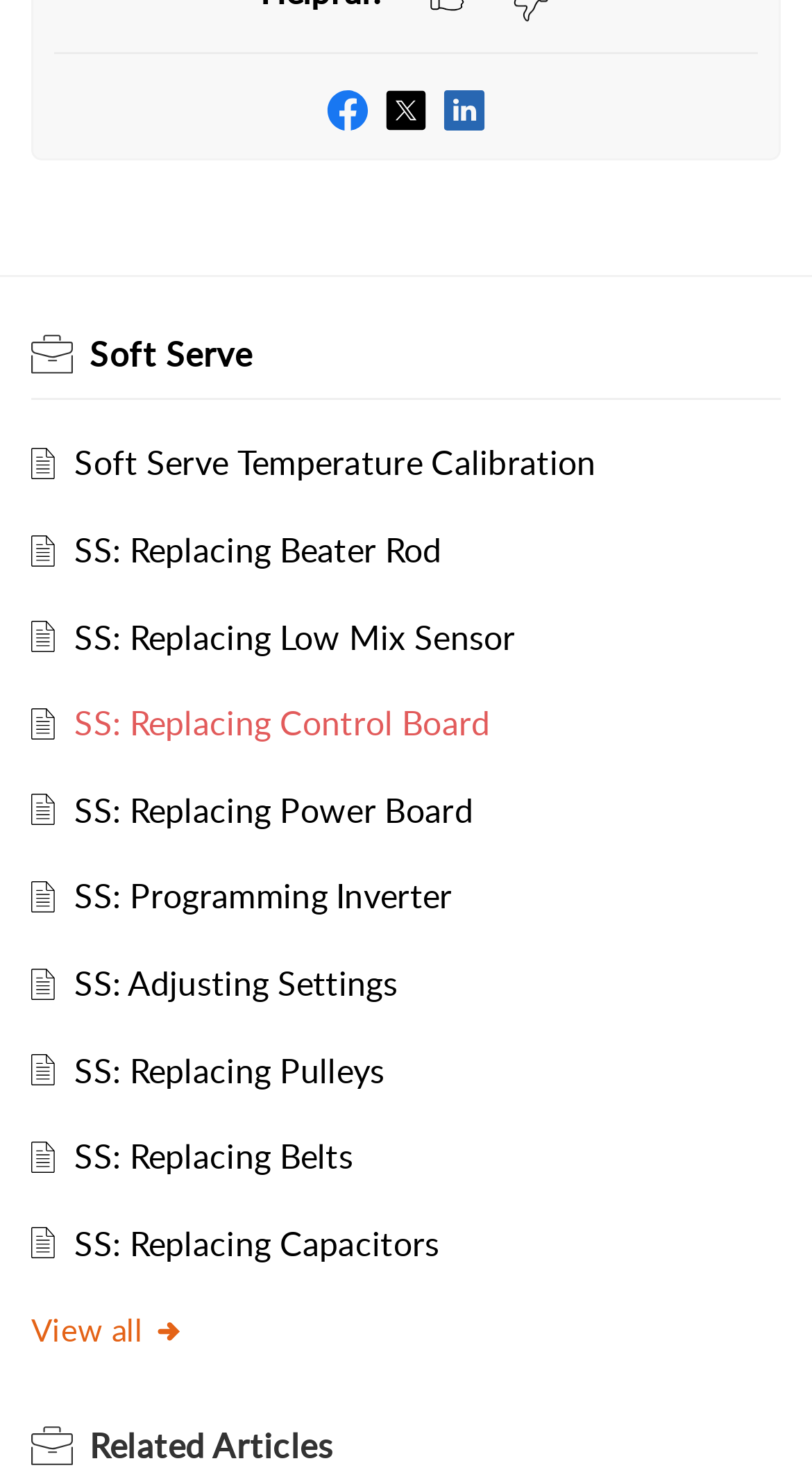Please identify the bounding box coordinates of the region to click in order to complete the given instruction: "View all related articles". The coordinates should be four float numbers between 0 and 1, i.e., [left, top, right, bottom].

[0.038, 0.886, 0.228, 0.915]